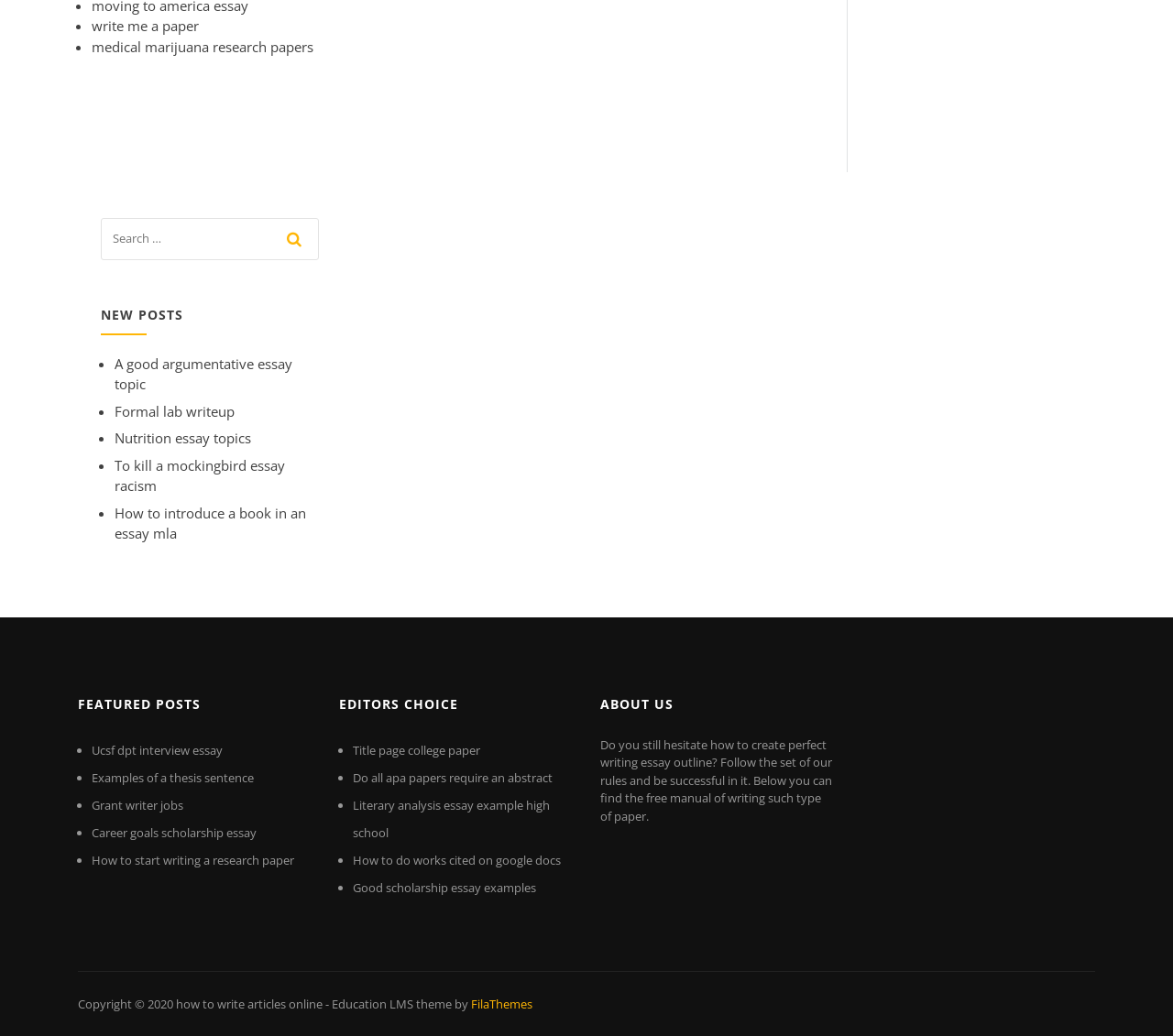Look at the image and give a detailed response to the following question: What is the main topic of the 'ABOUT US' section?

The 'ABOUT US' section contains a static text that mentions creating a perfect writing essay outline and provides a free manual for writing such papers. This suggests that the main topic of the section is writing essays and providing resources for users to improve their writing skills.